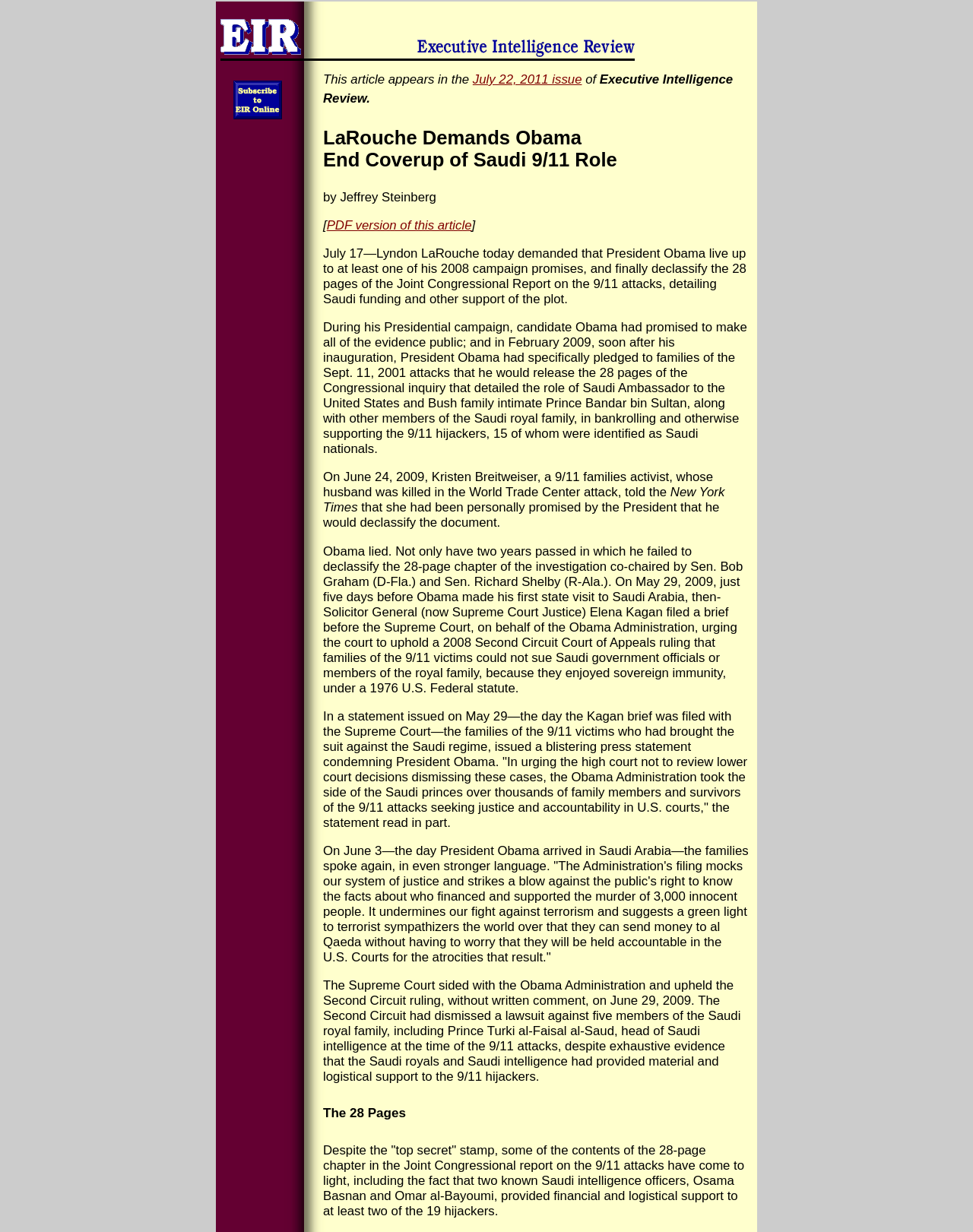Generate an in-depth caption that captures all aspects of the webpage.

The webpage is an article about Lyndon LaRouche's demand for President Obama to end the cover-up of Saudi Arabia's role in the 9/11 attacks. At the top of the page, there are two links: "Back to home page" and "Subscribe to EIR Online", with an image accompanying the latter. Below these links, there is a section indicating that the article appears in the July 22, 2011 issue of Executive Intelligence Review.

The main article is divided into several sections. The first section is headed by the title "LaRouche Demands Obama End Coverup of Saudi 9/11 Role" and is followed by a paragraph of text written by Jeffrey Steinberg. The article then continues with several paragraphs of text, discussing President Obama's promise to declassify the 28 pages of the Joint Congressional Report on the 9/11 attacks, detailing Saudi funding and support of the plot, and how he failed to fulfill this promise.

There are several links and images scattered throughout the article, including a link to a PDF version of the article. The text is dense and informative, with many details about the 9/11 attacks and the role of Saudi Arabia. The article also quotes statements from 9/11 families activist Kristen Breitweiser and the families of the 9/11 victims who had brought a suit against the Saudi regime.

Towards the bottom of the page, there is a section headed by "The 28 Pages", which discusses the contents of the 28-page chapter in the Joint Congressional report on the 9/11 attacks, including the fact that two known Saudi intelligence officers provided financial and logistical support to at least two of the 19 hijackers.